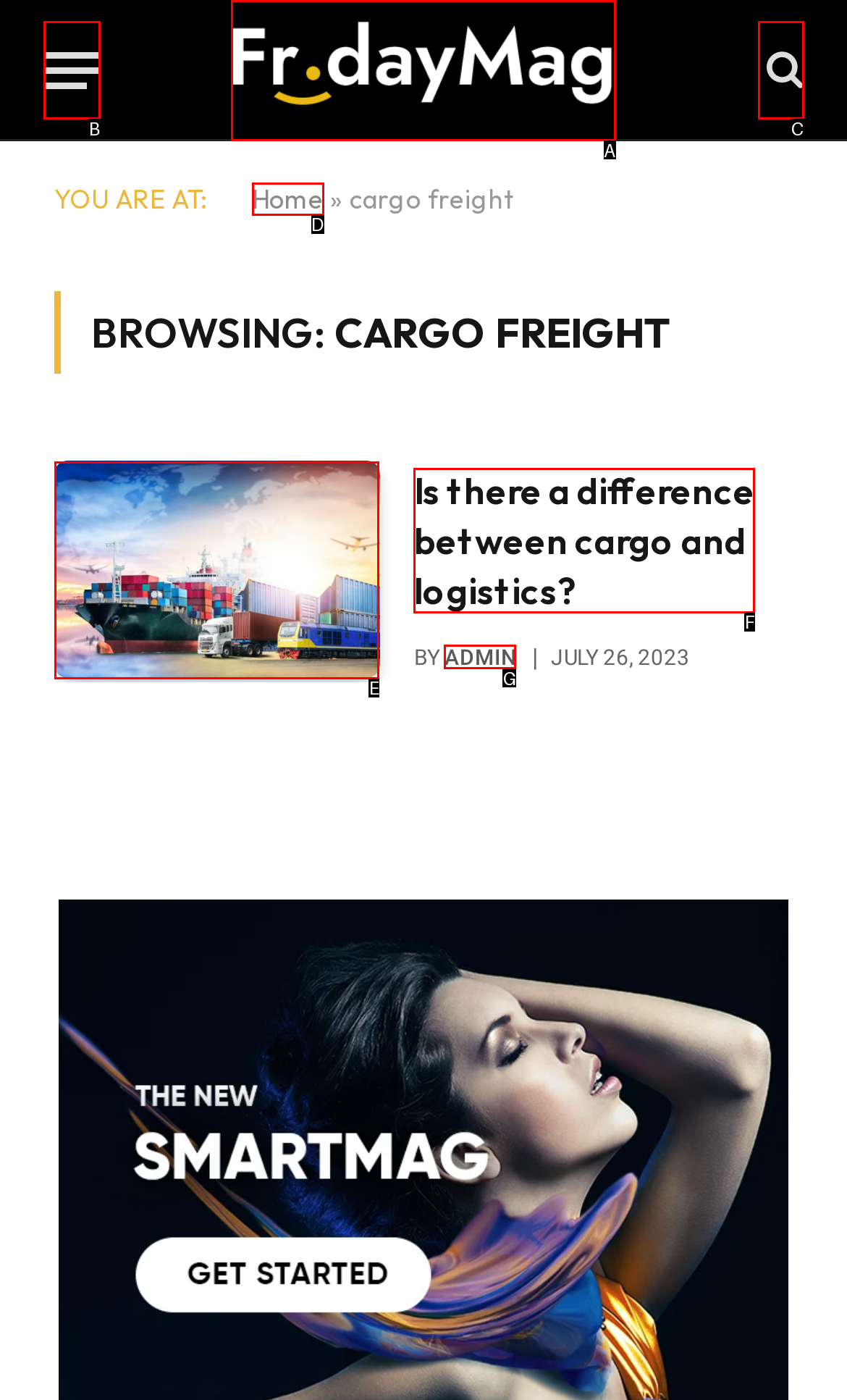Which UI element corresponds to this description: title="Search"
Reply with the letter of the correct option.

C